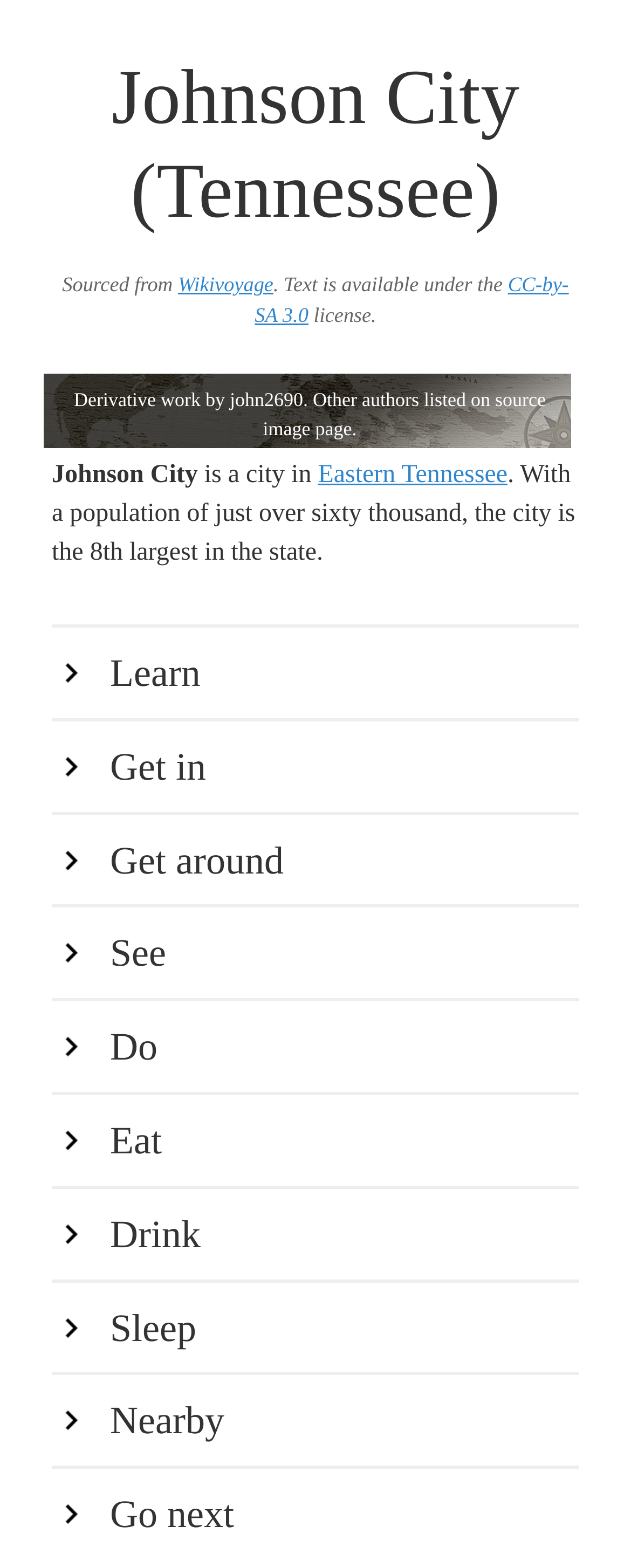How many headings are there on the webpage?
Refer to the image and answer the question using a single word or phrase.

12